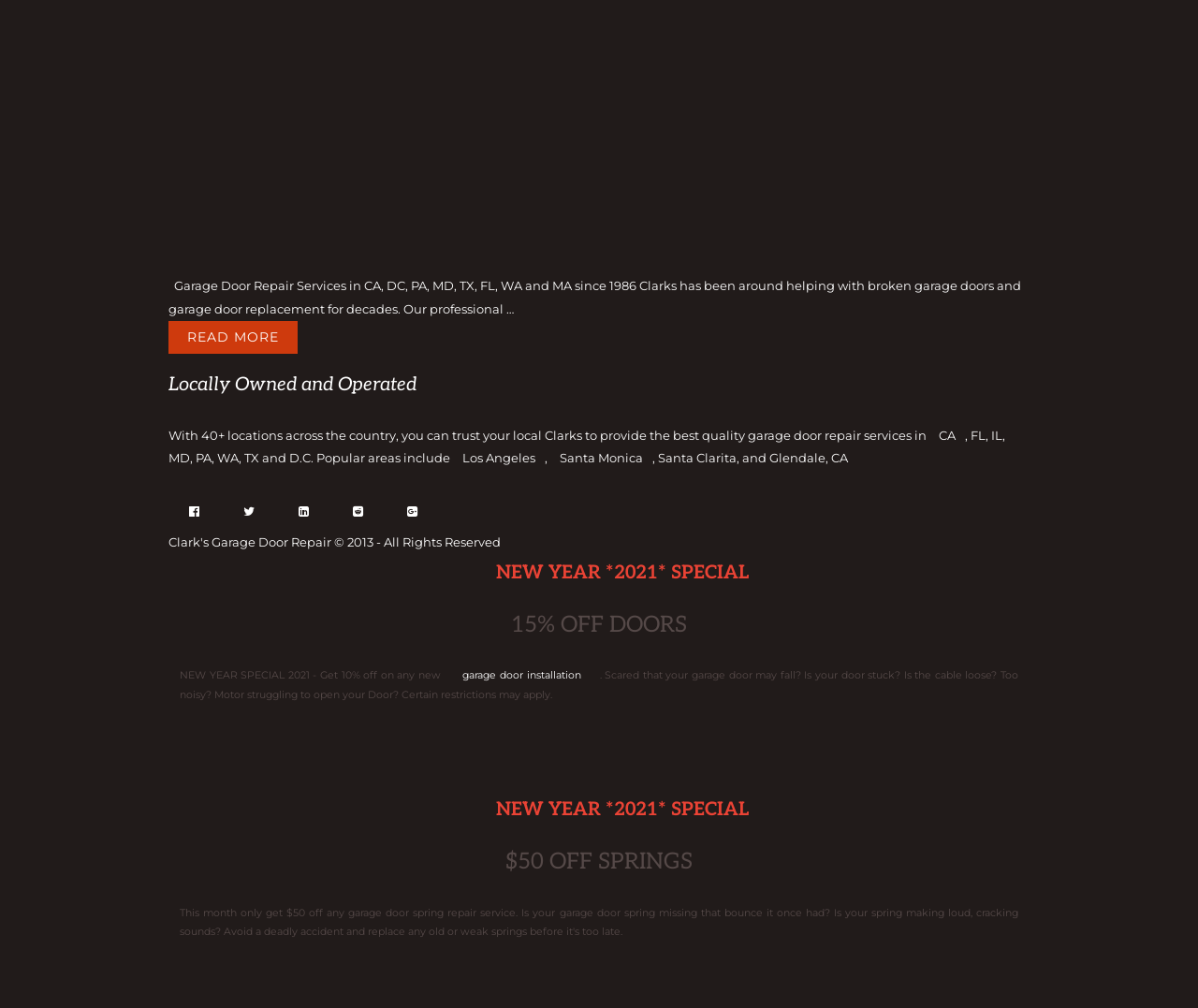What is the company's name?
Can you provide a detailed and comprehensive answer to the question?

The company's name is Clarks, which can be inferred from the image description 'Clarks Garage Door Repair Work-truck' and the article title 'About Clarks Garage Door & Gate Repair'.